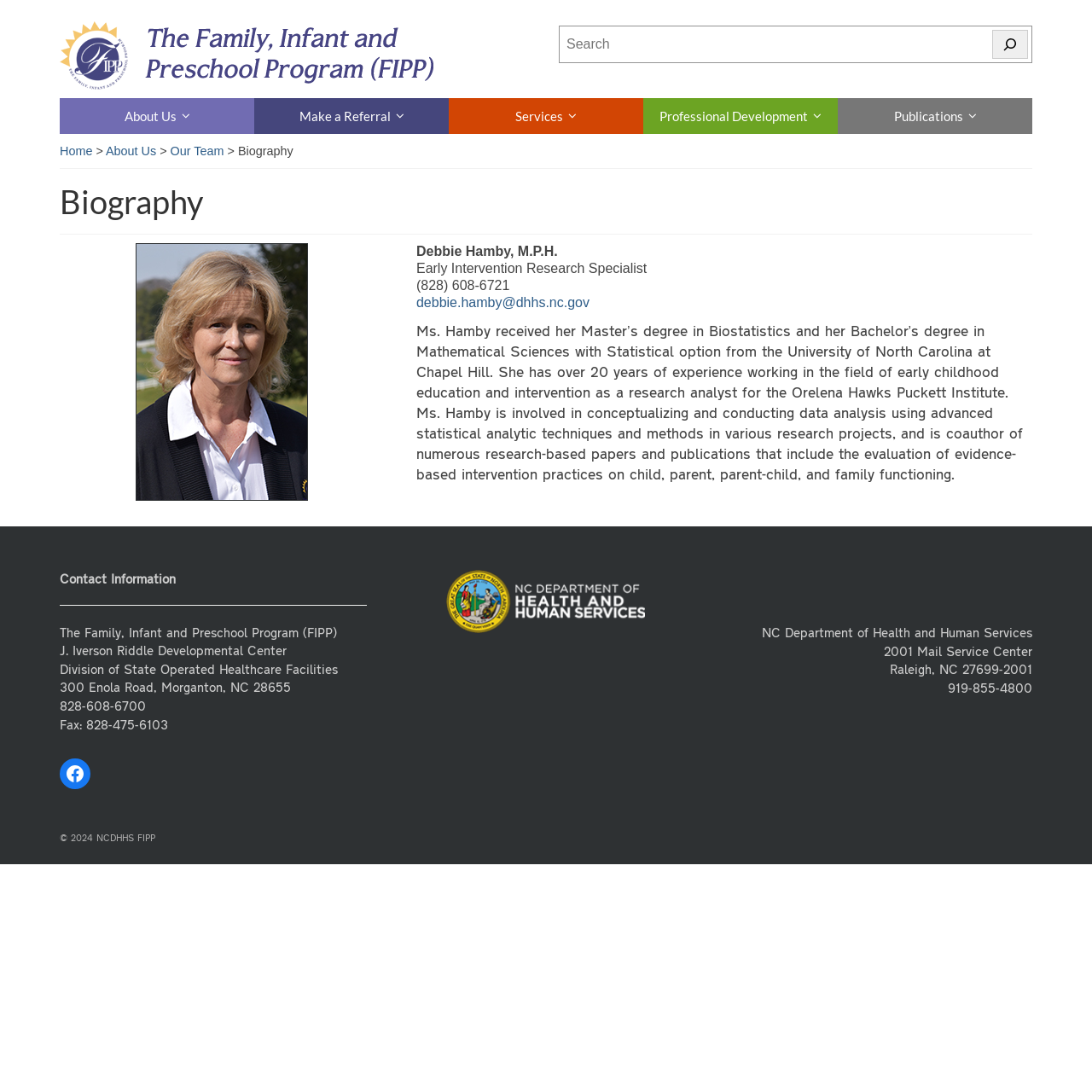Find the bounding box coordinates of the element I should click to carry out the following instruction: "Visit FIPP's Facebook page".

[0.055, 0.695, 0.083, 0.723]